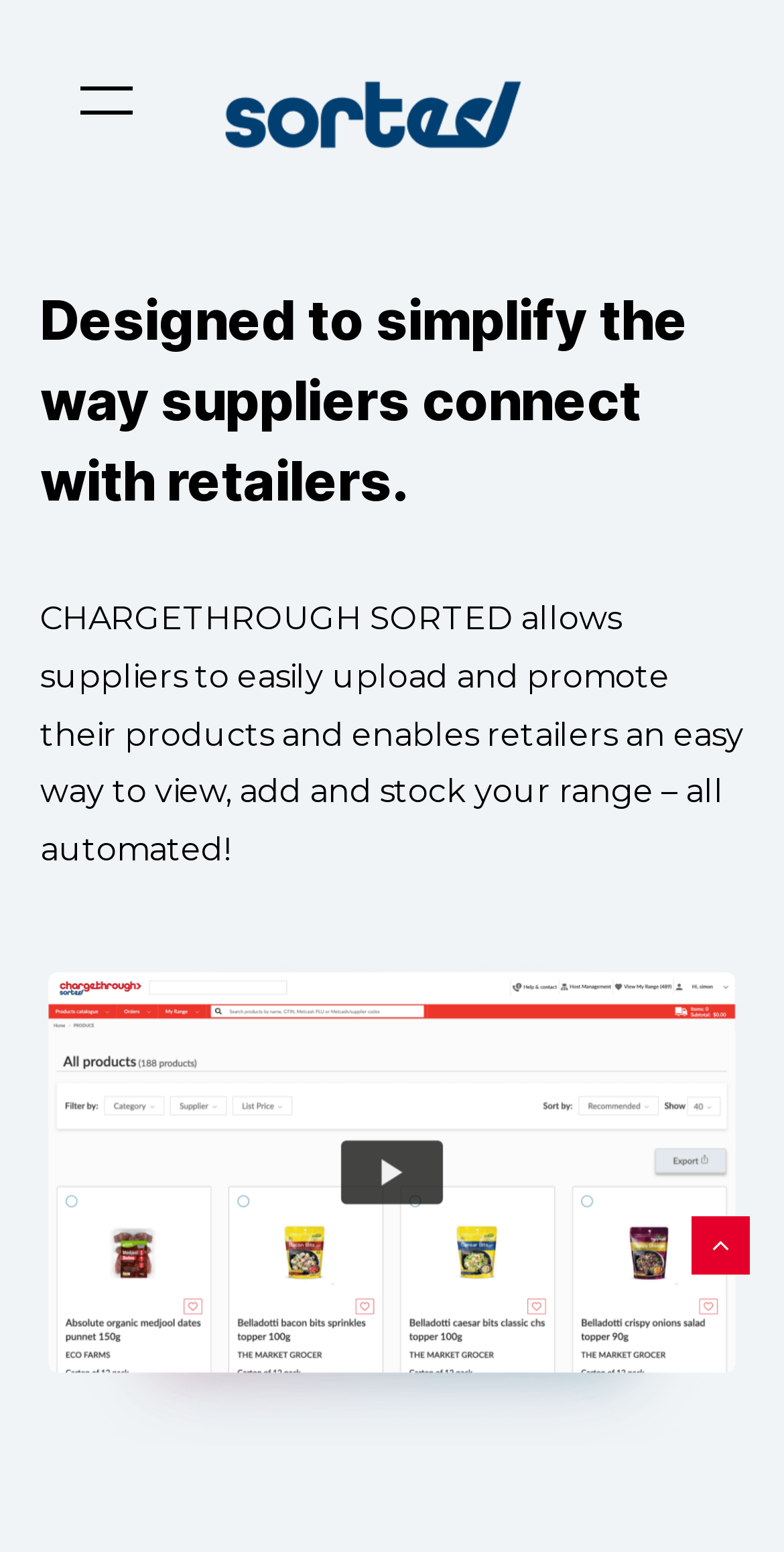Answer the question in a single word or phrase:
What is the main benefit of using this platform?

Easy connection